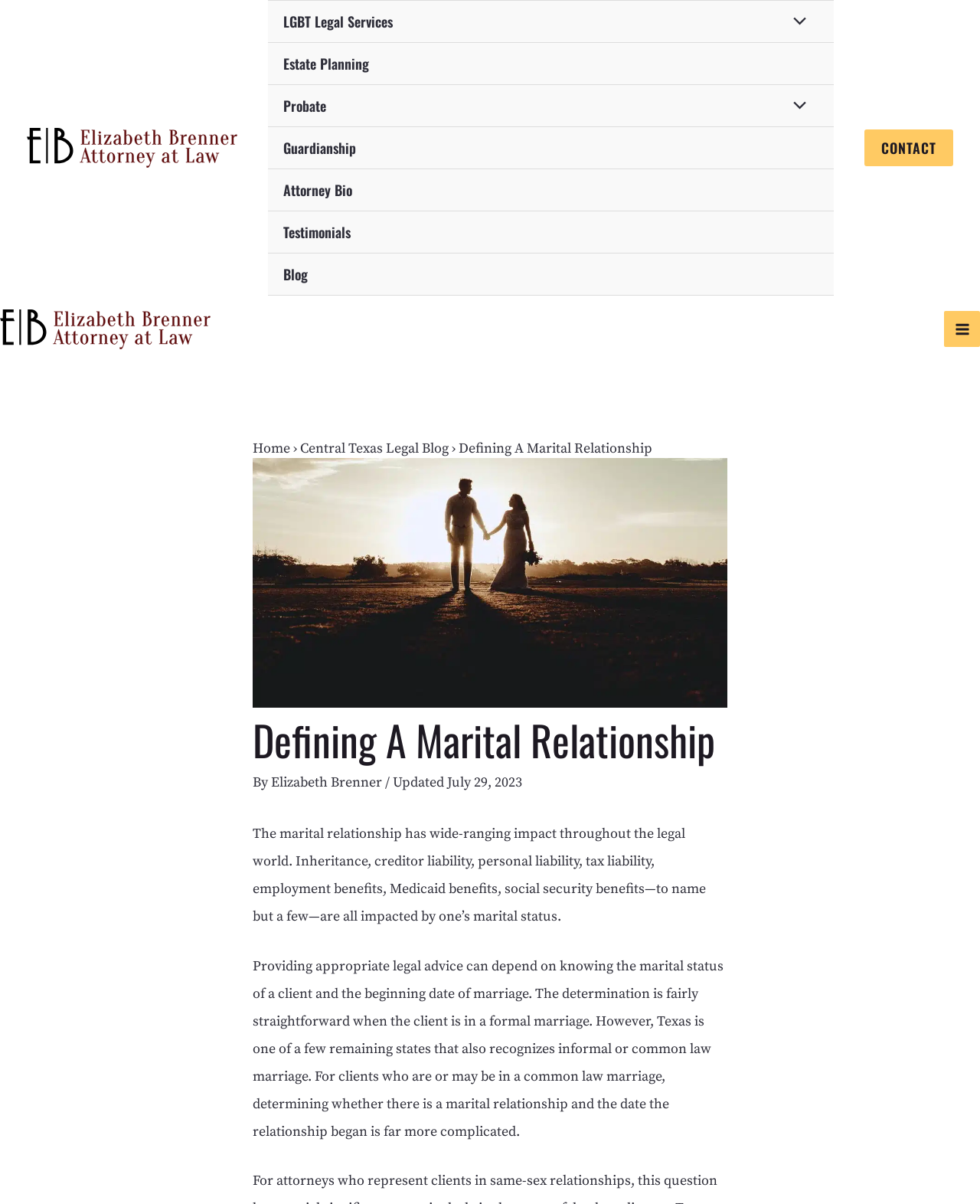What is the date of the article?
Look at the screenshot and respond with a single word or phrase.

July 29, 2023